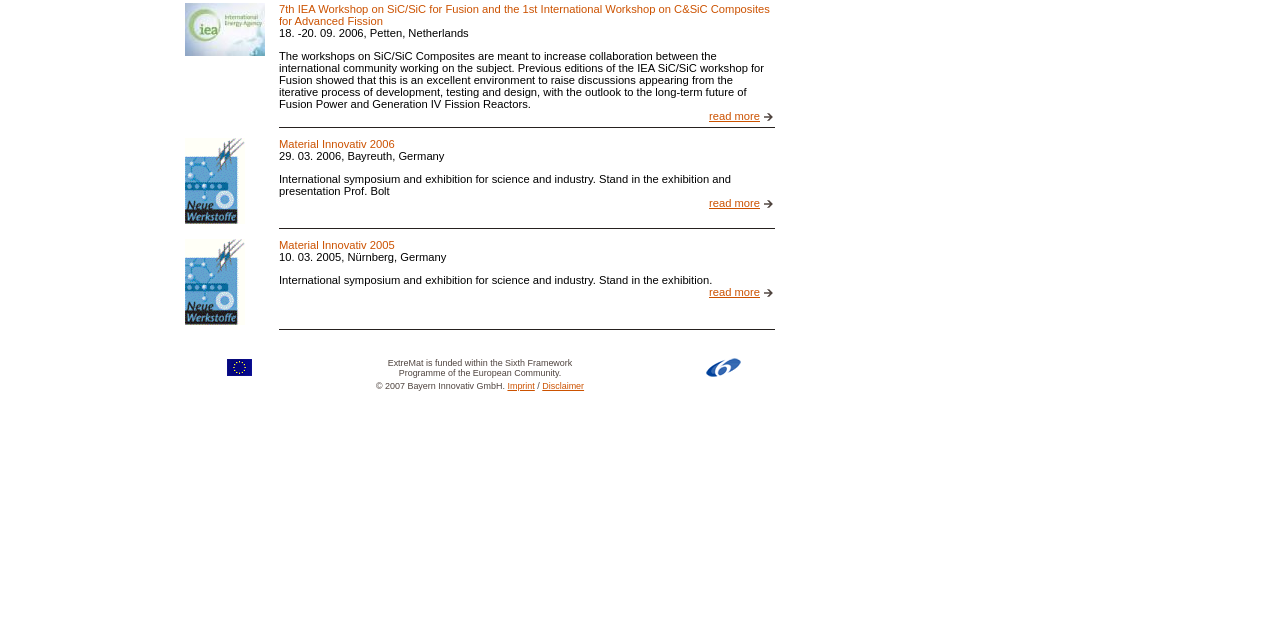Based on the description "Material Innovativ 2005", find the bounding box of the specified UI element.

[0.218, 0.373, 0.308, 0.392]